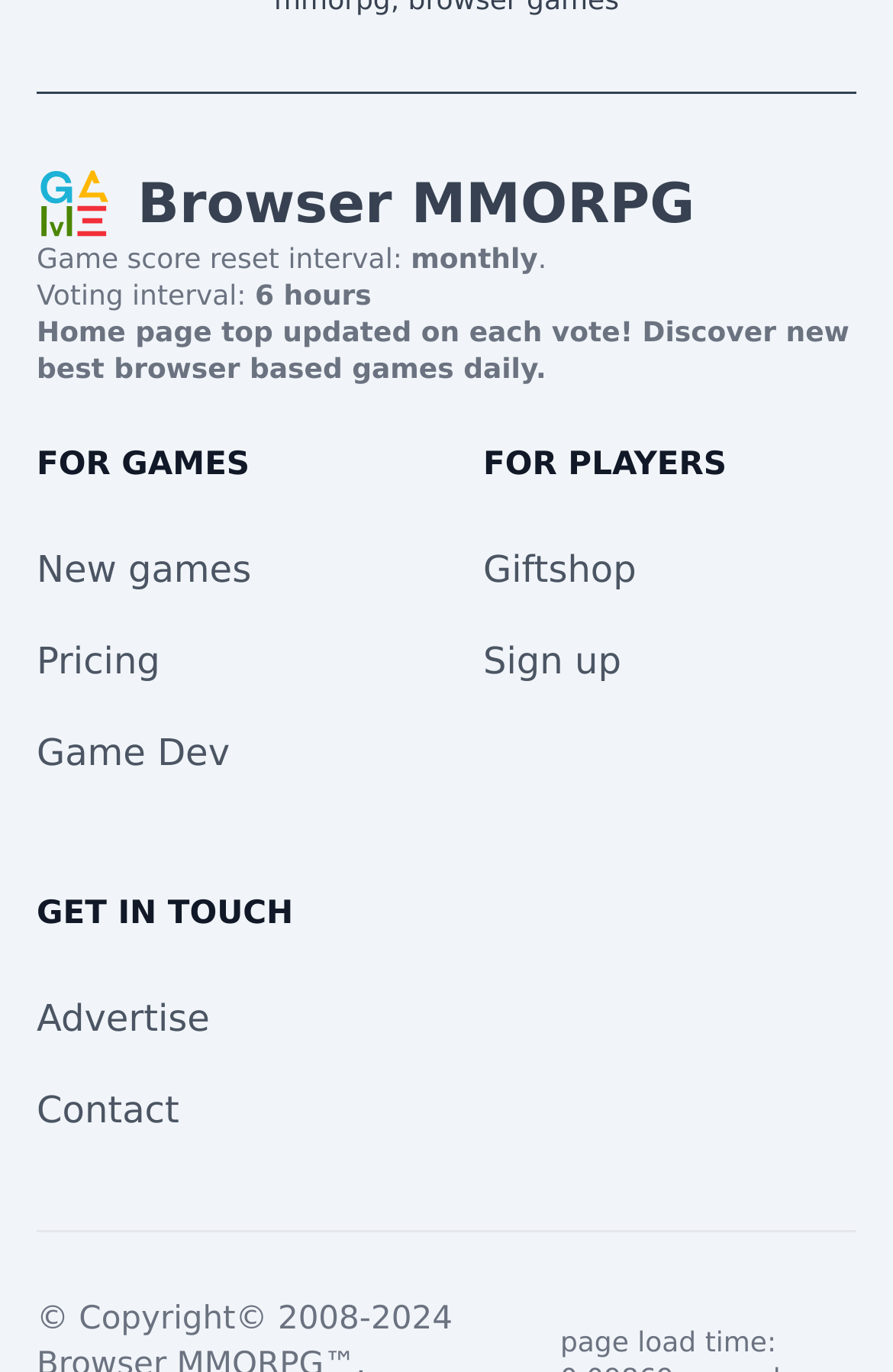Please identify the bounding box coordinates of the clickable area that will fulfill the following instruction: "View Pricing". The coordinates should be in the format of four float numbers between 0 and 1, i.e., [left, top, right, bottom].

[0.041, 0.466, 0.179, 0.497]